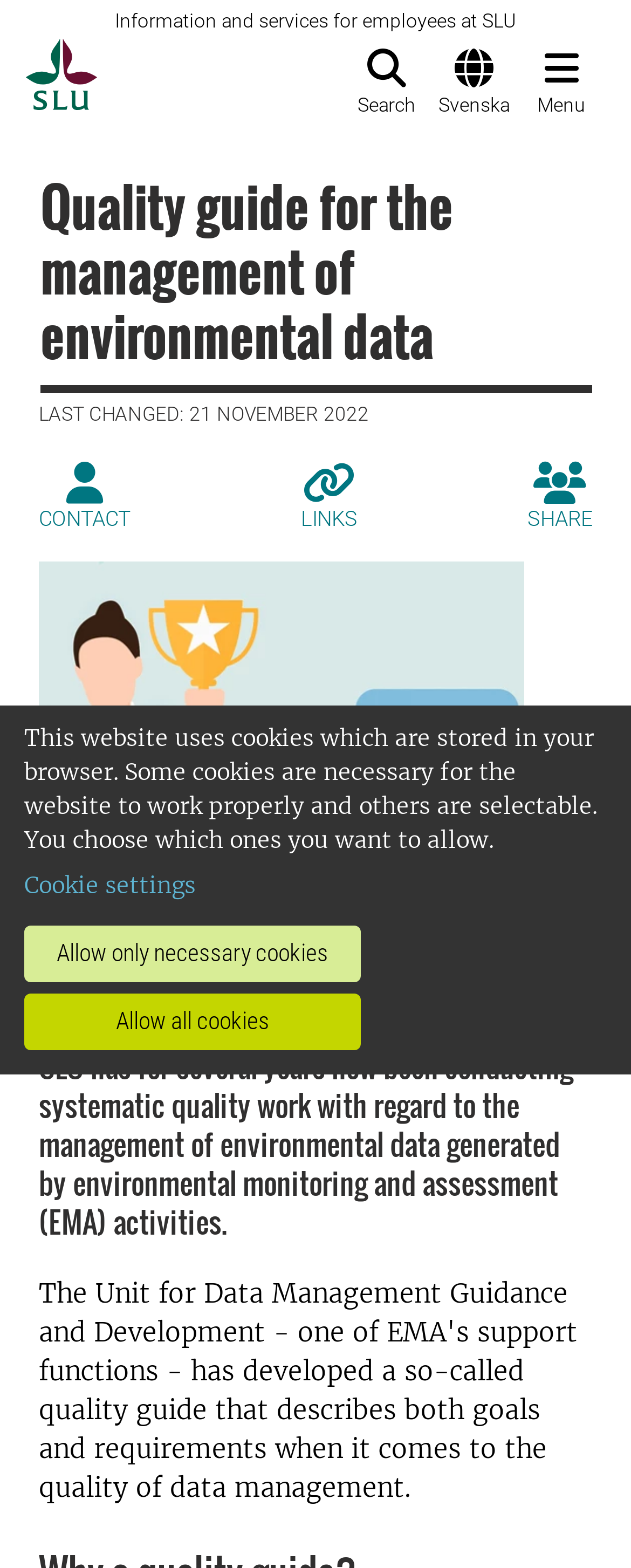What is the theme of the image on the webpage?
Provide a one-word or short-phrase answer based on the image.

Business success